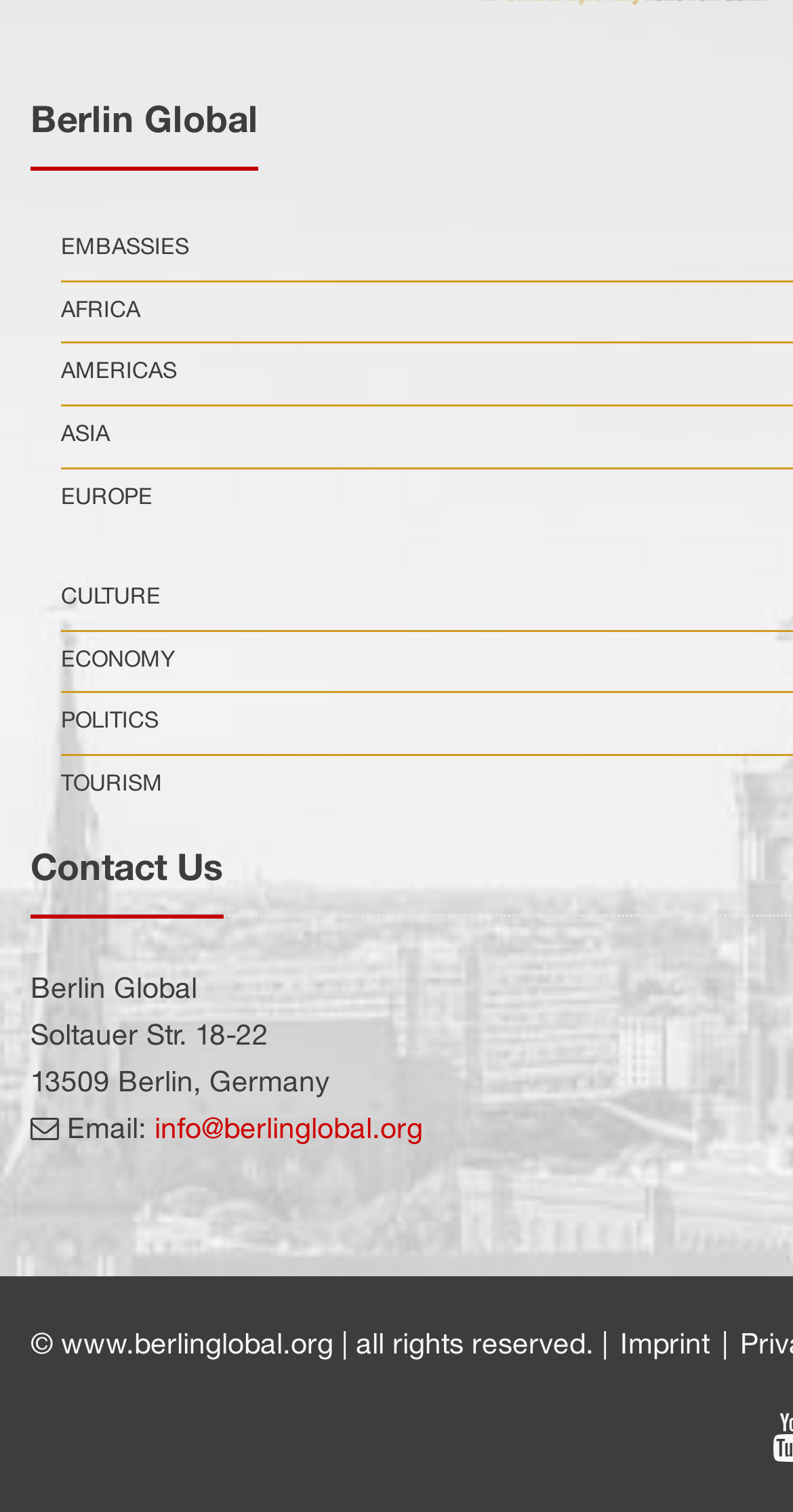Answer the following query with a single word or phrase:
What is the link related to legal information on the webpage?

Imprint